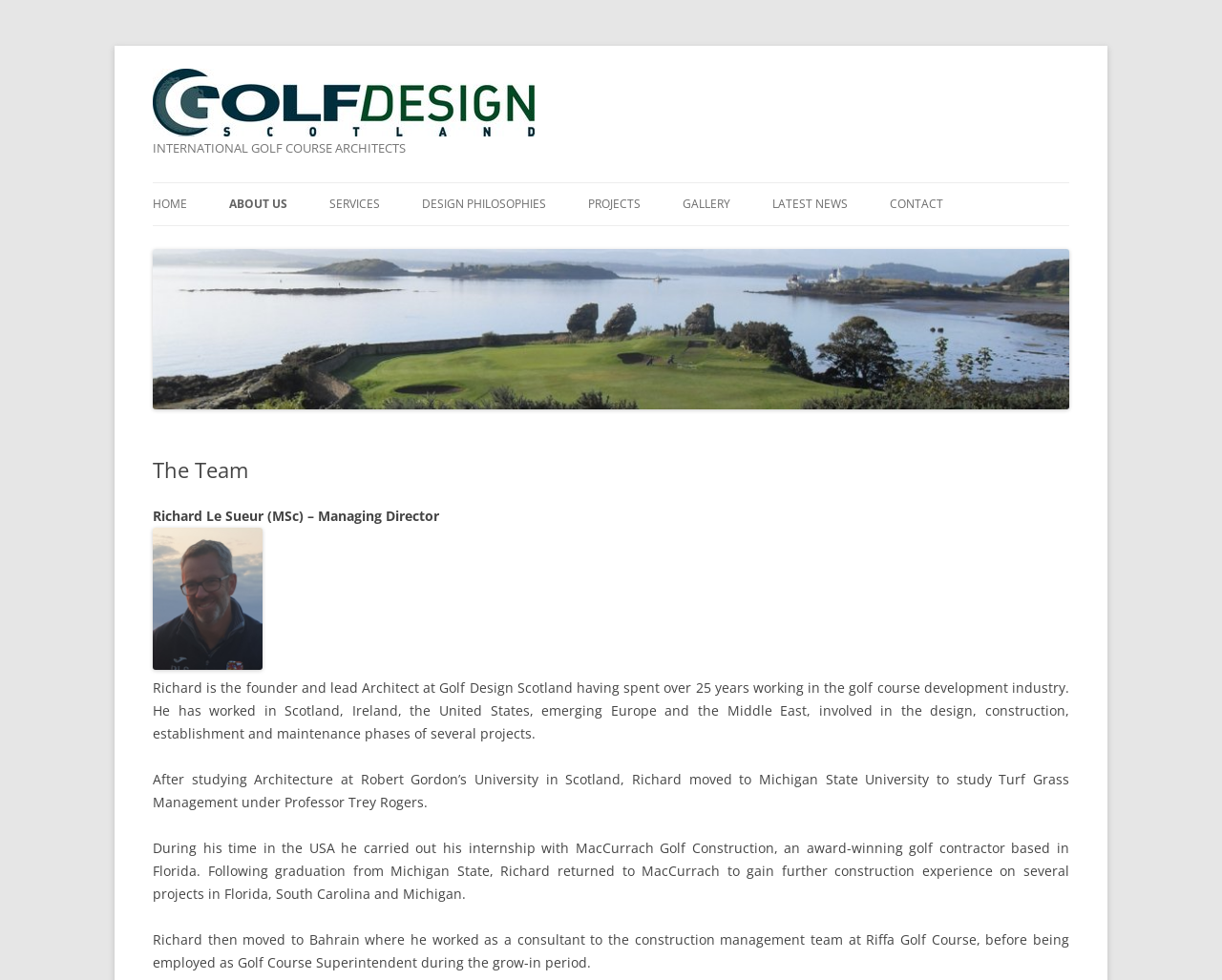Could you specify the bounding box coordinates for the clickable section to complete the following instruction: "Click on the 'MURRAYFIELD GOLF CLUB' link"?

[0.481, 0.23, 0.638, 0.27]